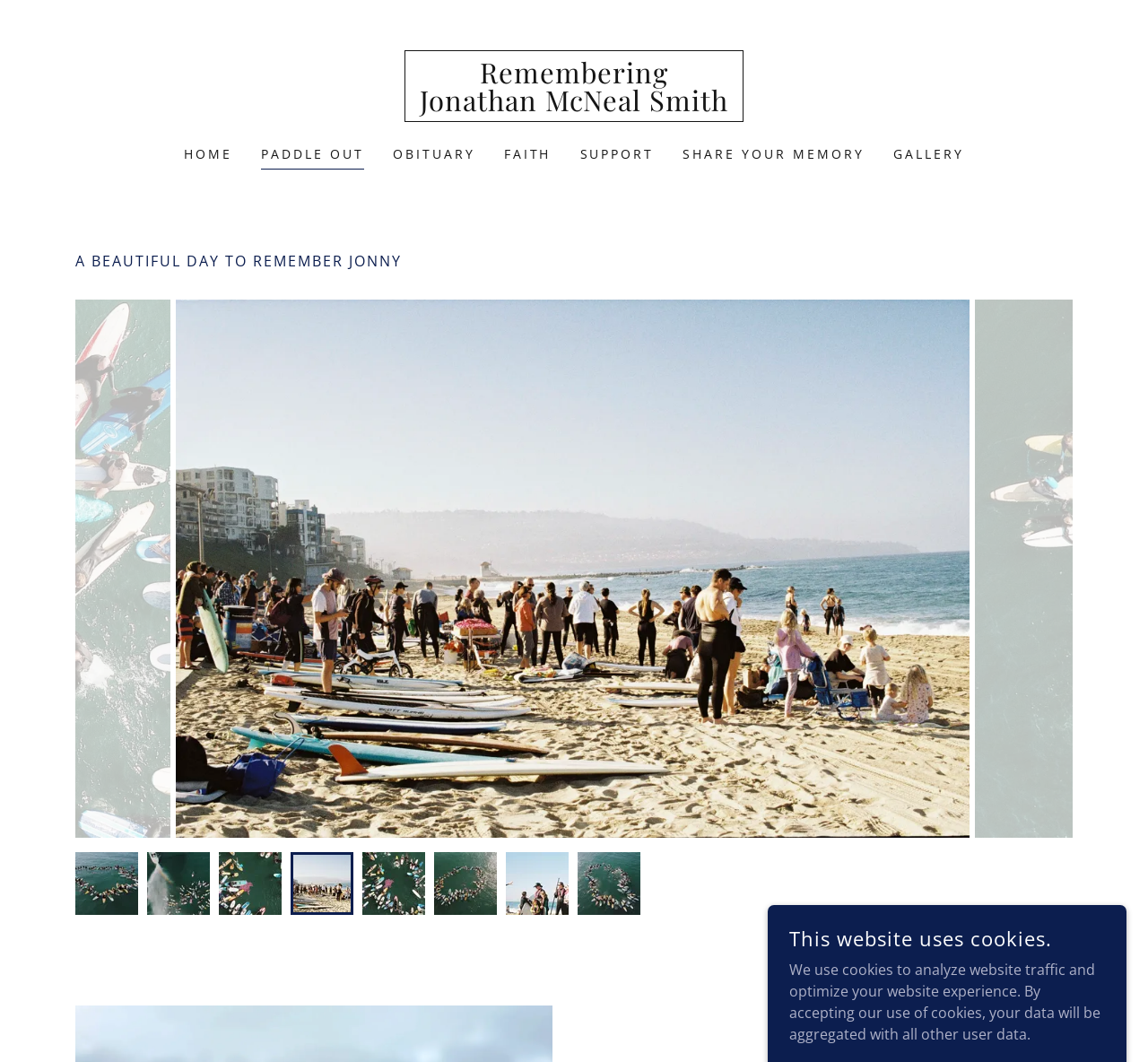Please specify the coordinates of the bounding box for the element that should be clicked to carry out this instruction: "View contributors to the West Coast Stock Car/Motorsports Hall Of Fame". The coordinates must be four float numbers between 0 and 1, formatted as [left, top, right, bottom].

None